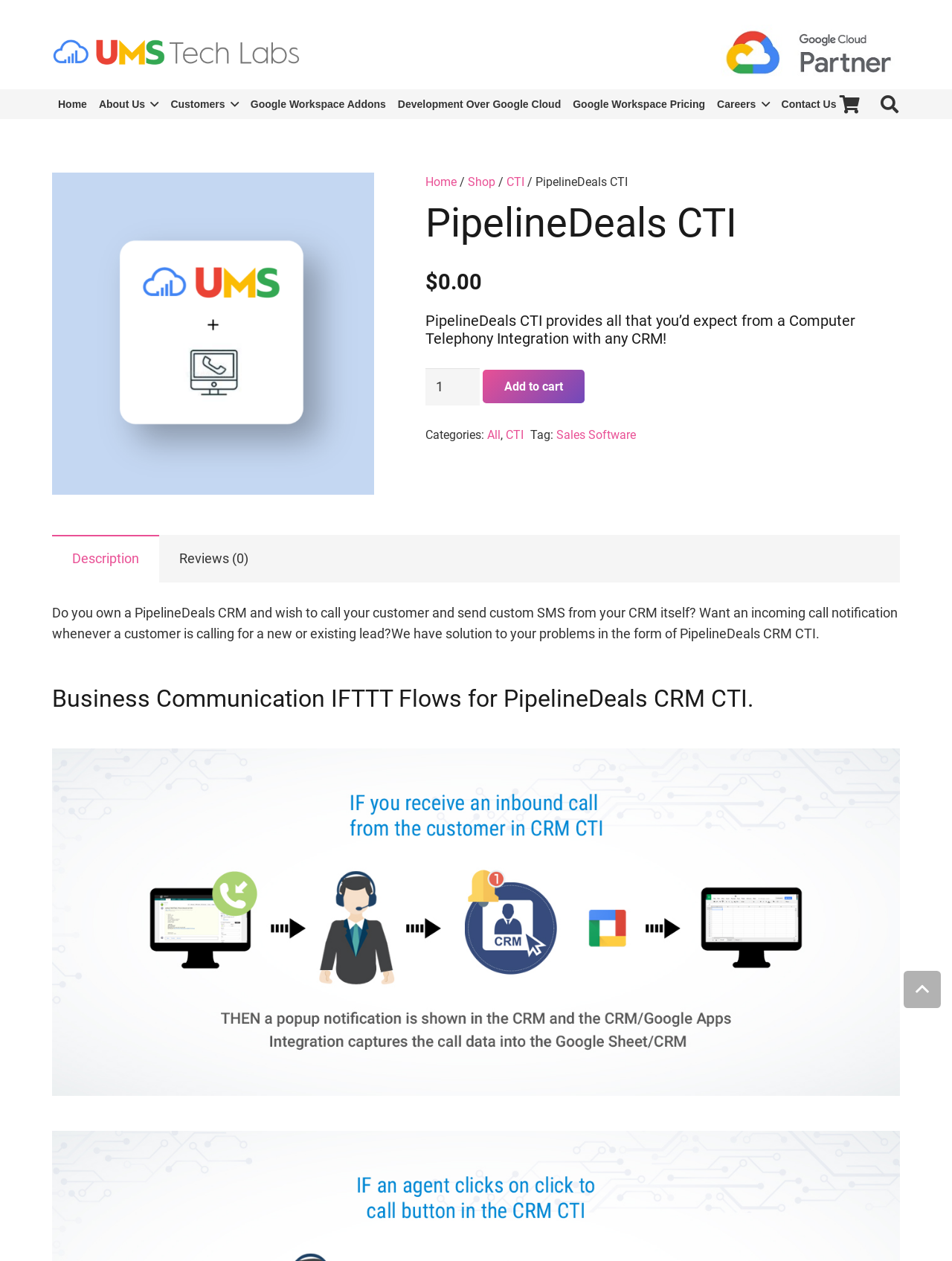Provide a one-word or brief phrase answer to the question:
What is the minimum quantity that can be added to the cart?

1